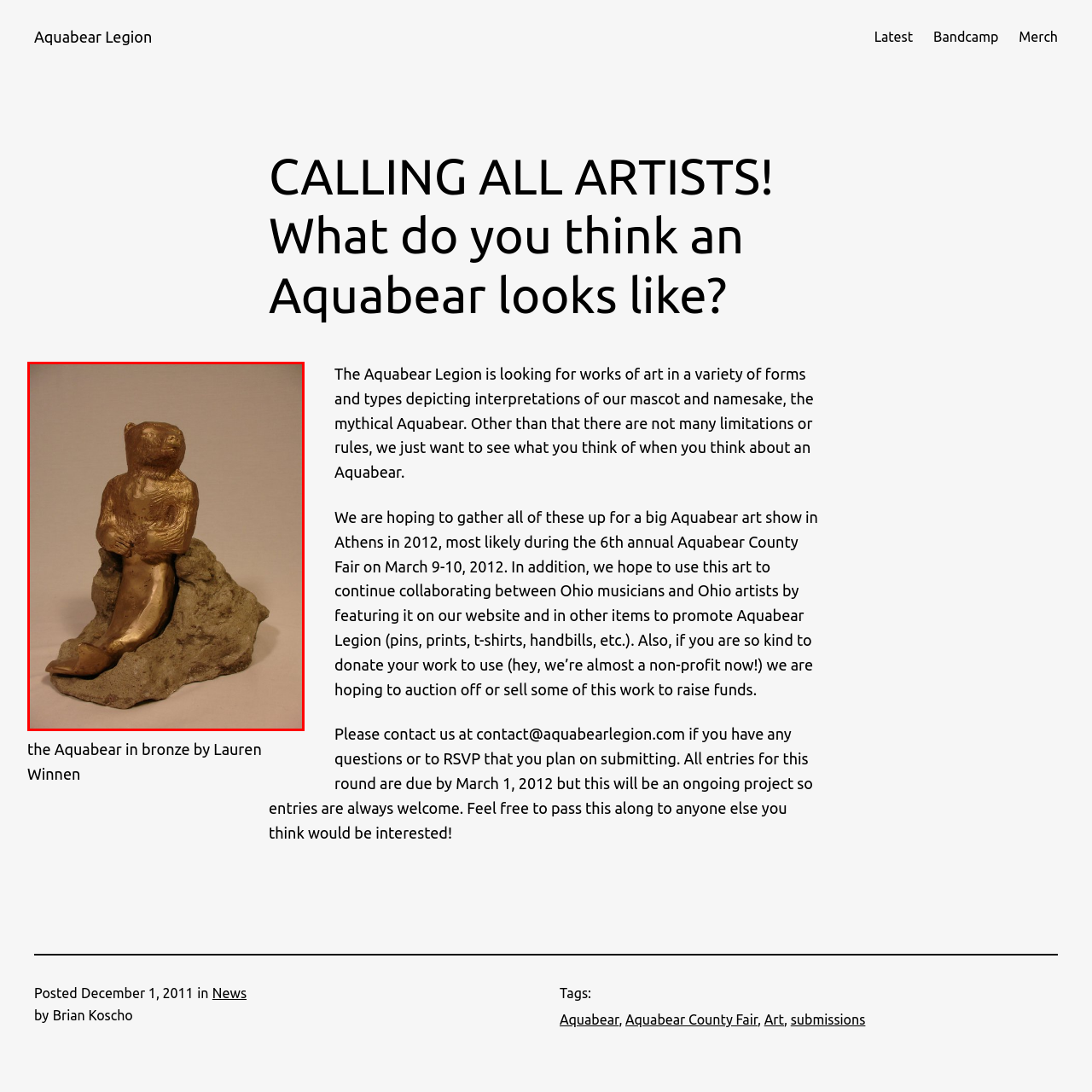Detail the contents of the image within the red outline in an elaborate manner.

This image features a bronze sculpture of a mythical creature known as the Aquabear, created by artist Lauren Winnen. The sculpture depicts the Aquabear in a seated pose, resting on a rocky base. Its features blend characteristics of both a bear and a humanoid, with detailed contours that highlight the textured surface of the bronze. The artist has skillfully captured the essence of this whimsical mascot, inviting viewers to engage with the concept of the Aquabear. This piece is part of a call for artistic interpretations by Aquabear Legion, aimed at gathering diverse representations of their beloved mascot for an upcoming art show.